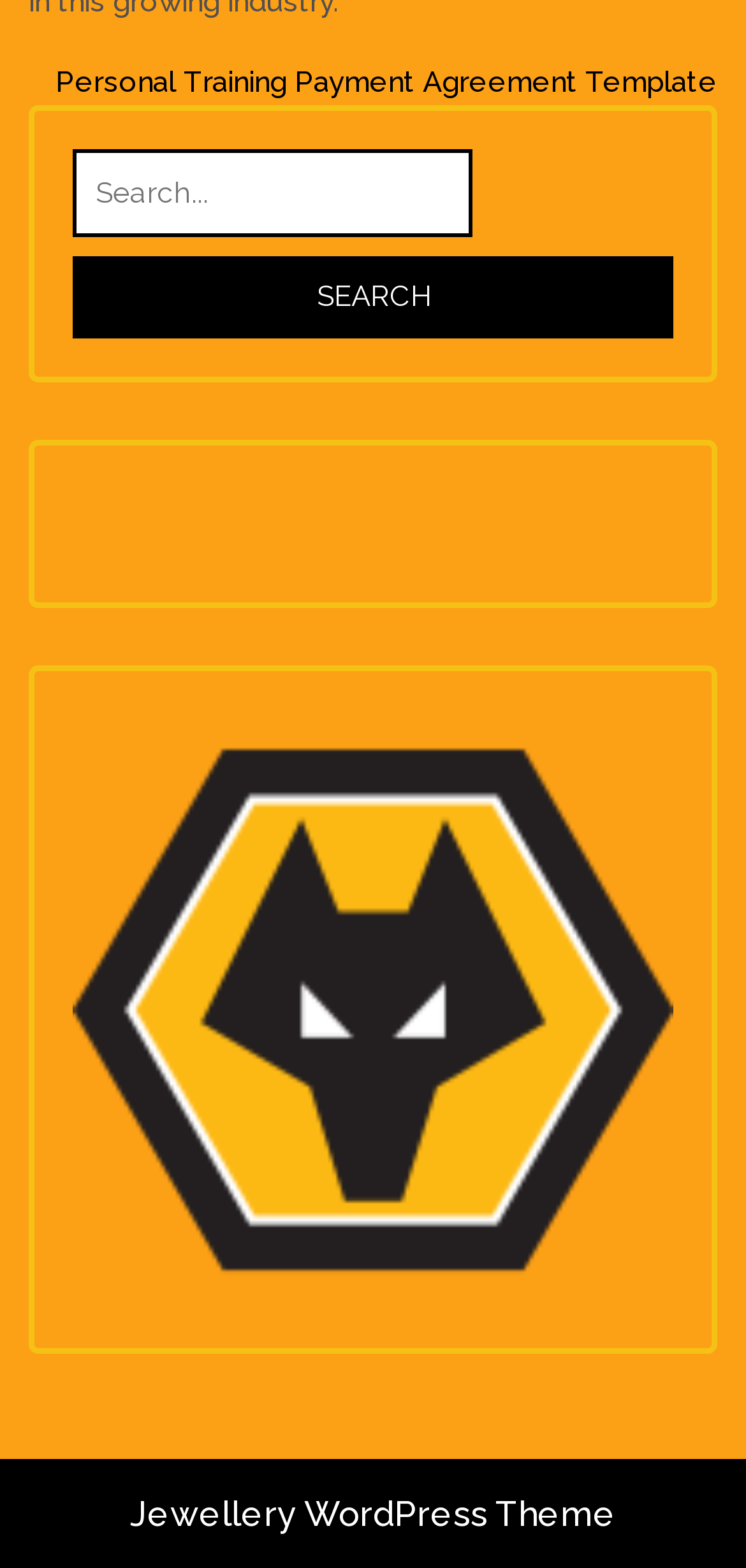Identify the bounding box of the HTML element described as: "Jewellery WordPress Theme".

[0.174, 0.953, 0.826, 0.978]